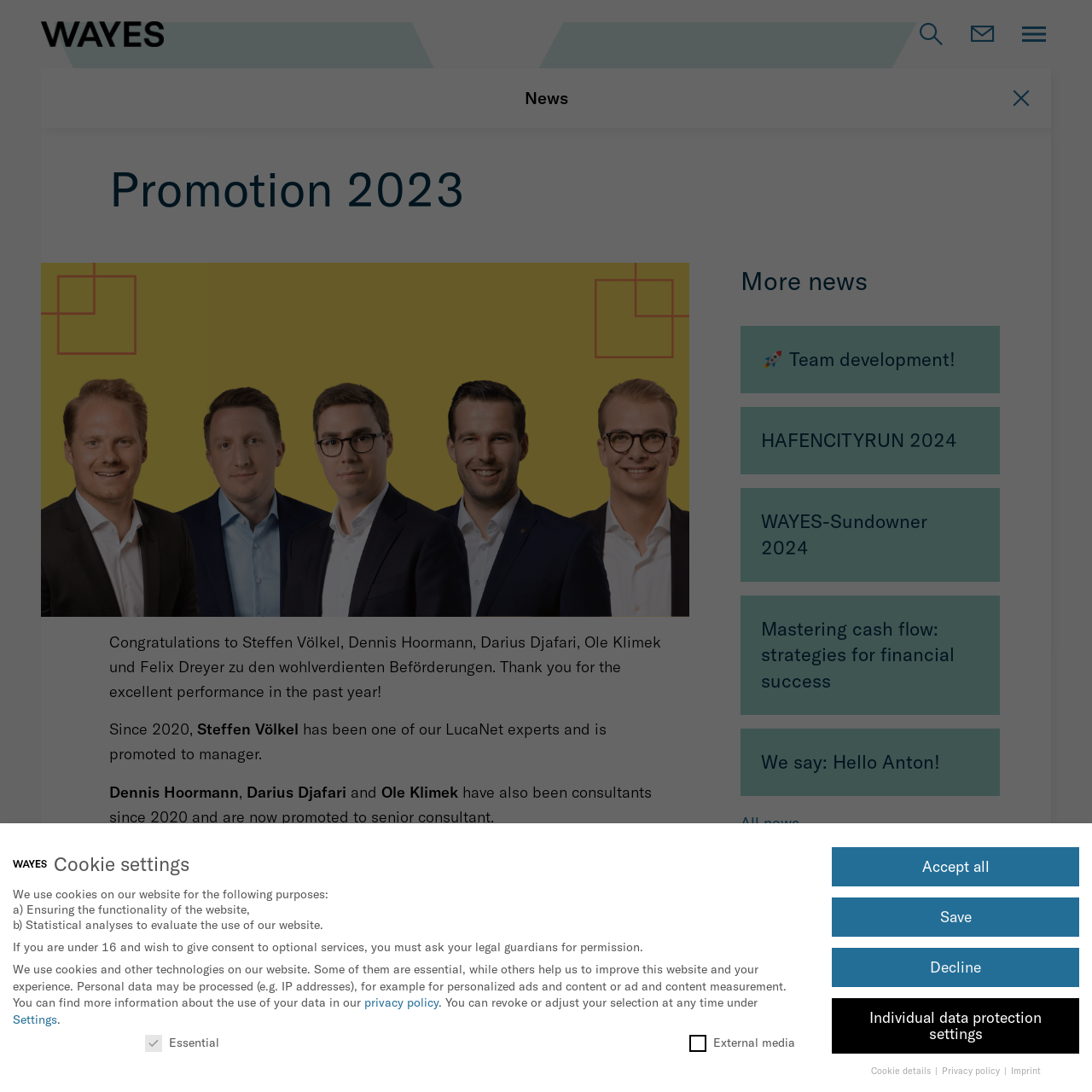Could you indicate the bounding box coordinates of the region to click in order to complete this instruction: "Click the WAYES link".

[0.038, 0.02, 0.15, 0.043]